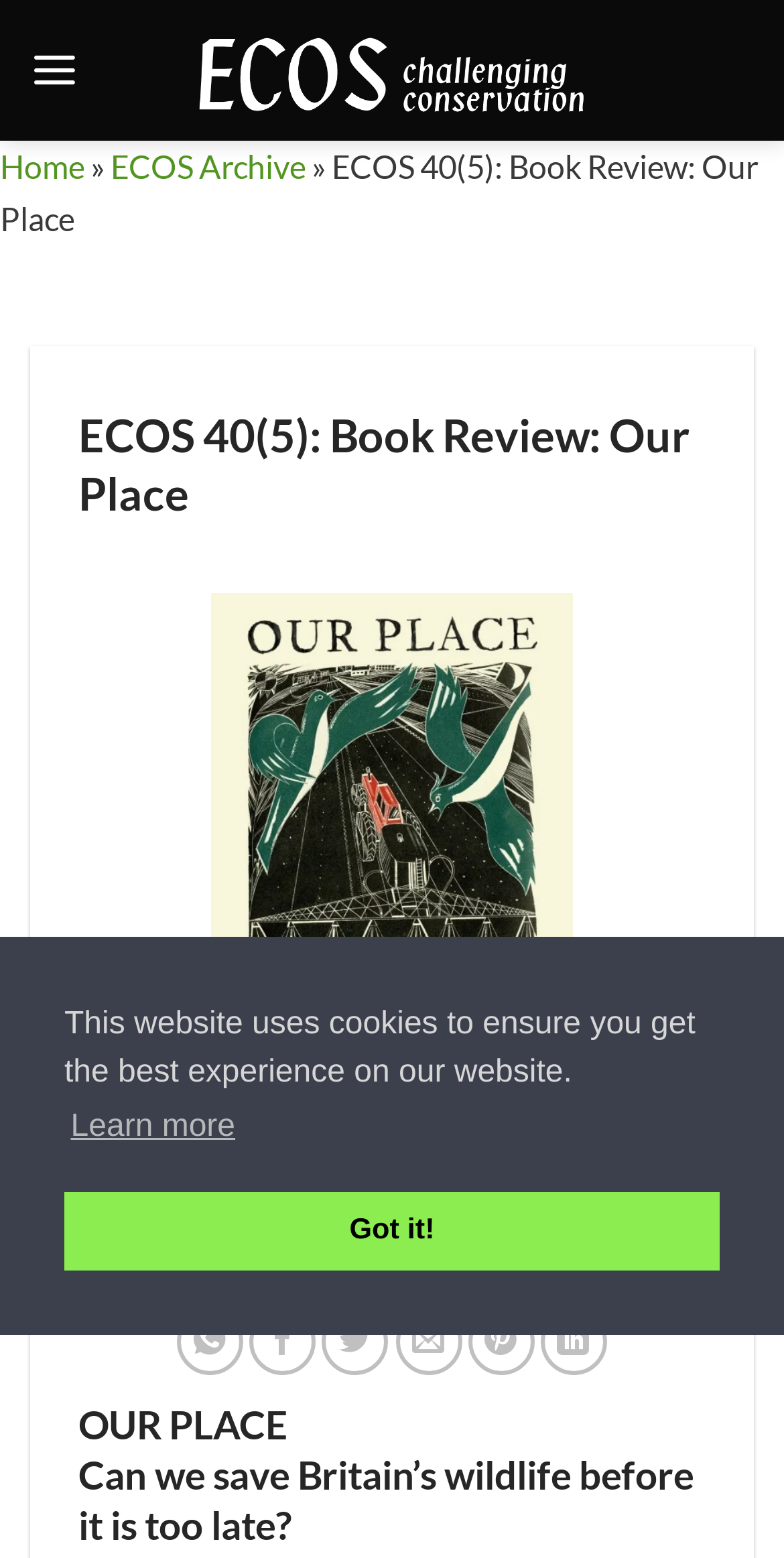Who is the reviewer of the book?
Kindly offer a comprehensive and detailed response to the question.

The question asks for the reviewer of the book. By carefully examining the webpage, we can see that the text 'Review by James Robertson' is present, indicating that James Robertson is the reviewer of the book.